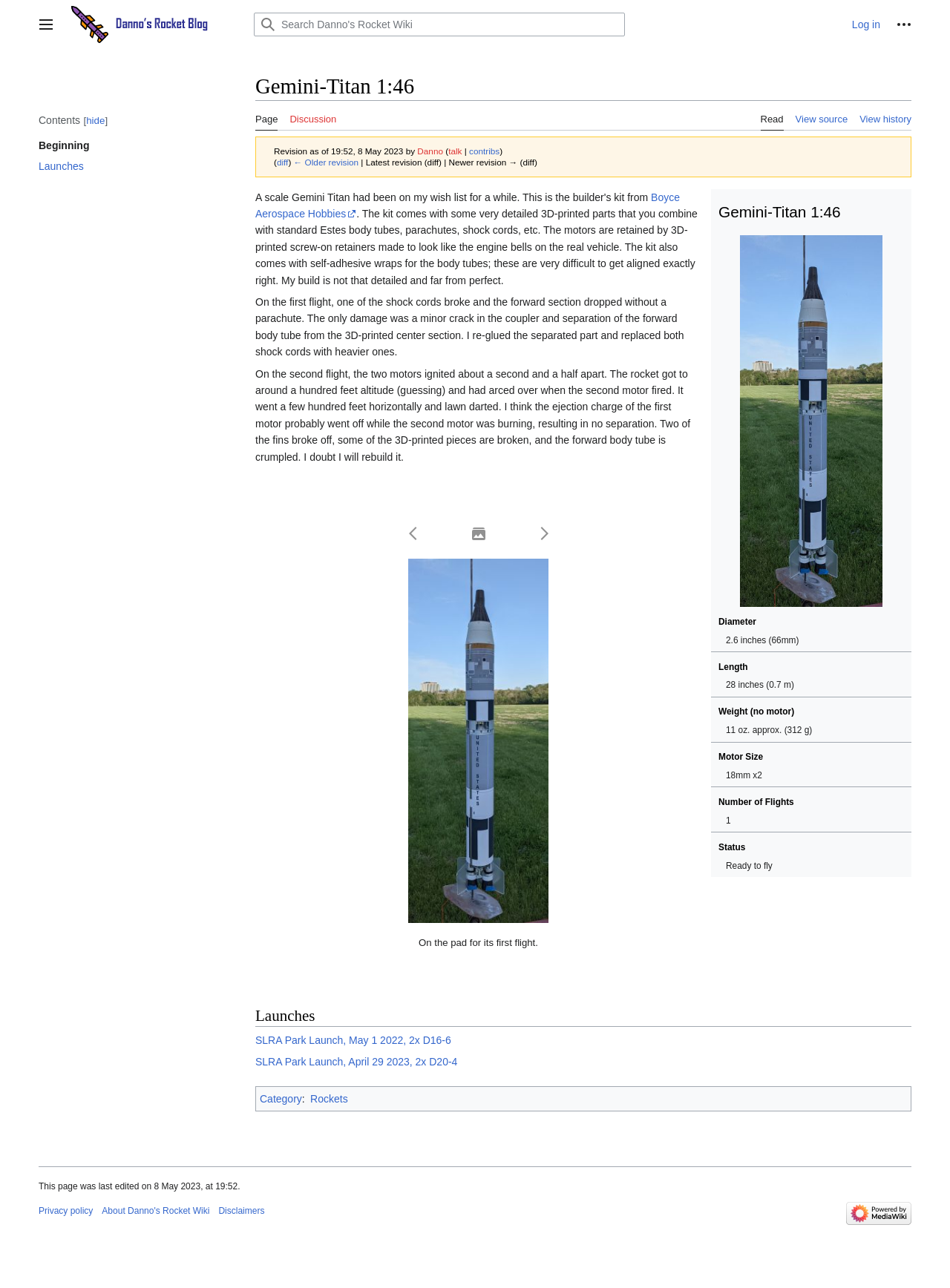Can you specify the bounding box coordinates for the region that should be clicked to fulfill this instruction: "Toggle sidebar".

[0.036, 0.01, 0.061, 0.028]